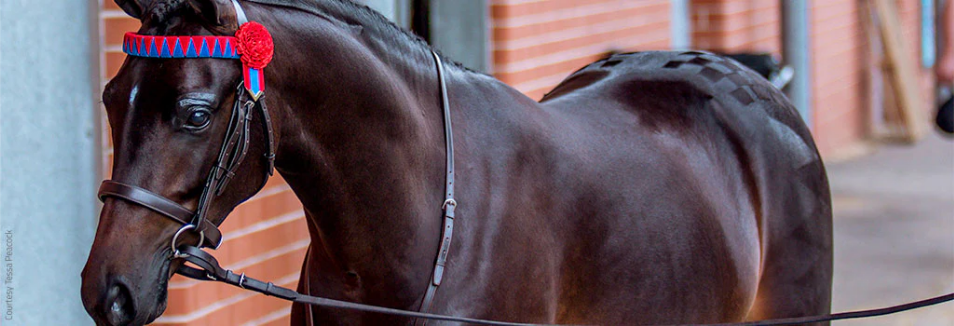Use a single word or phrase to answer this question: 
What is the handler doing?

Leading the horse